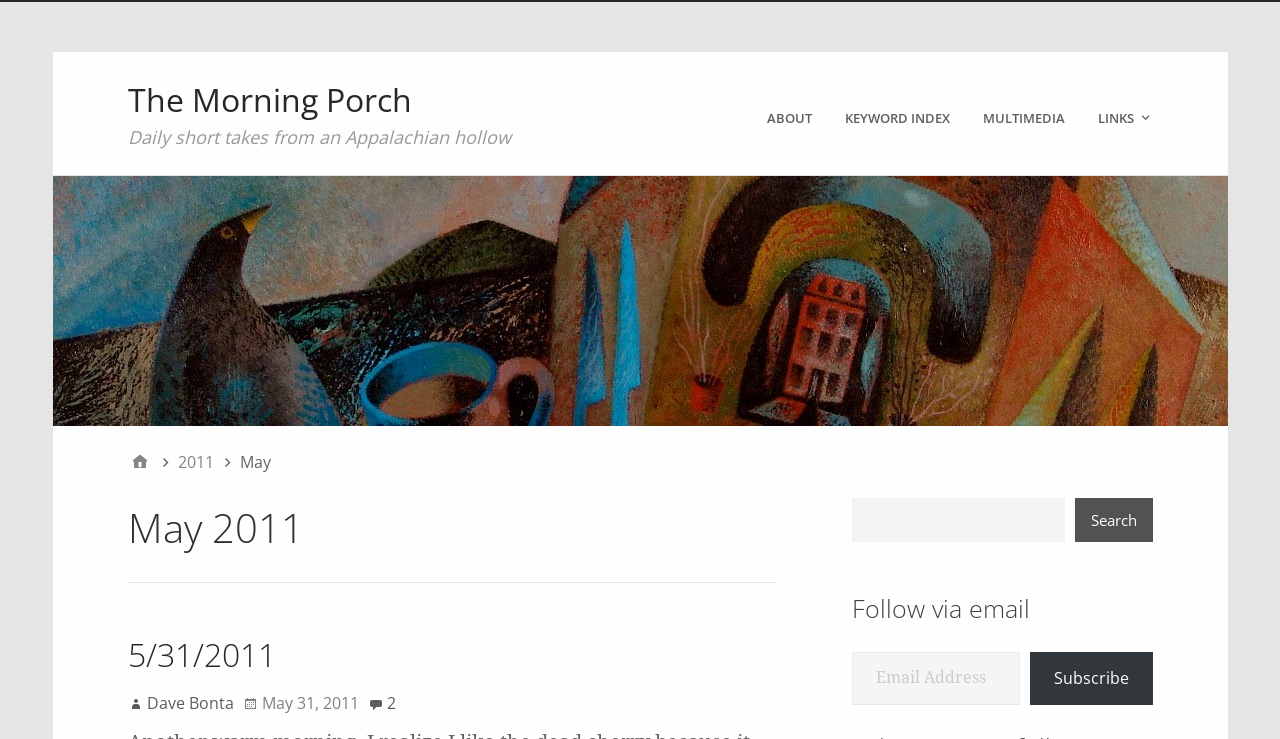Determine the bounding box coordinates of the element that should be clicked to execute the following command: "Subscribe to the newsletter".

[0.804, 0.882, 0.9, 0.953]